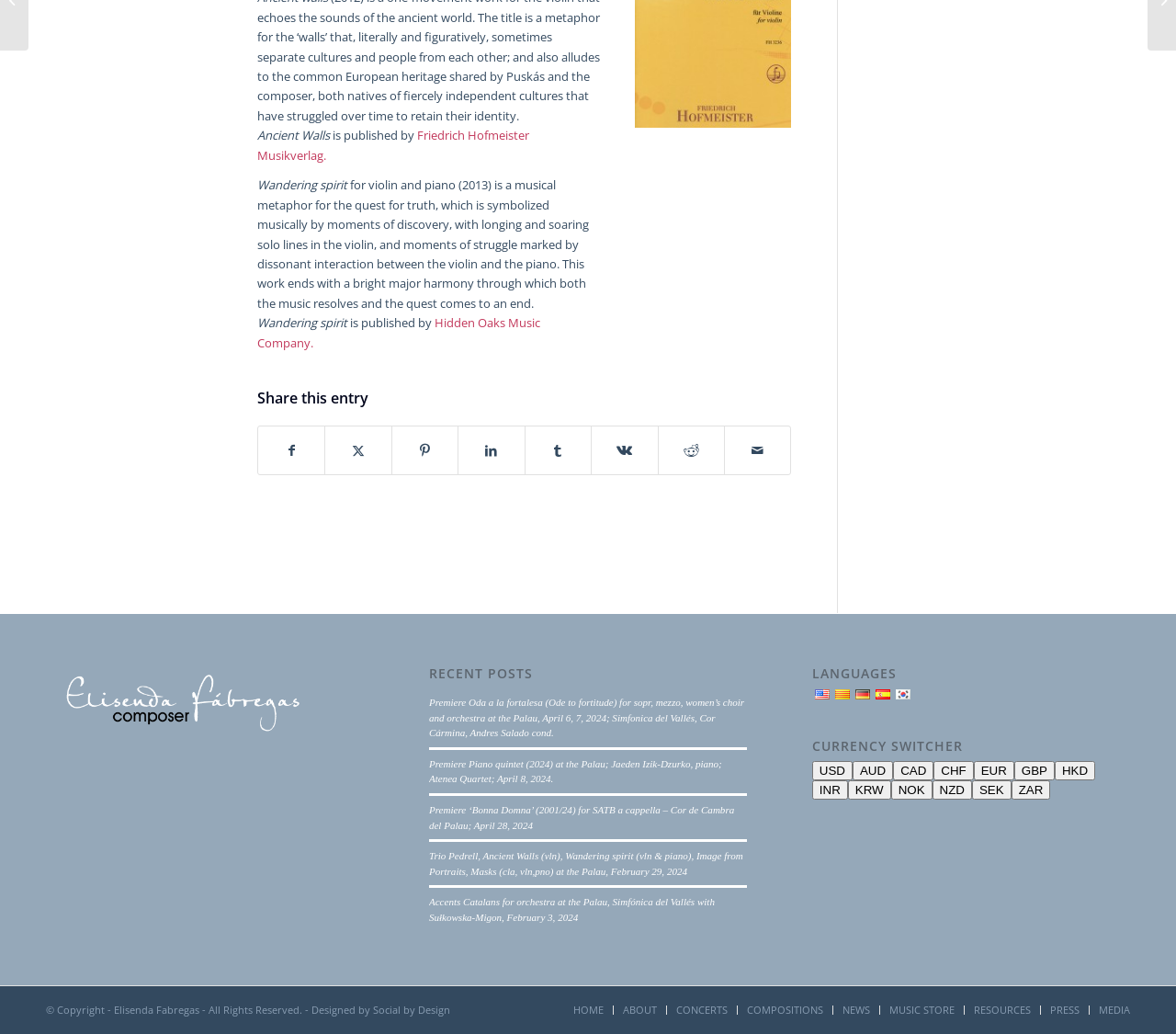Find the bounding box coordinates for the element described here: "derrickjknight".

None